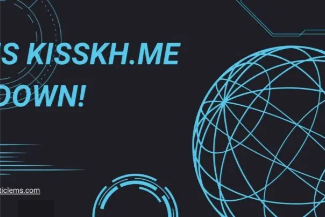Create a detailed narrative of what is happening in the image.

The image prominently displays the text "IS KISSKH.ME DOWN!" in bold turquoise lettering against a dark background. It features a stylized globe composed of intricate blue lines and geometric designs, suggesting a technological theme. The backdrop enhances the sense of urgency regarding the status of the website, while the overall design evokes modern digital aesthetics. This image likely accompanies an article discussing website availability or outages, drawing the viewer's attention to the query about the specific site's operational status.